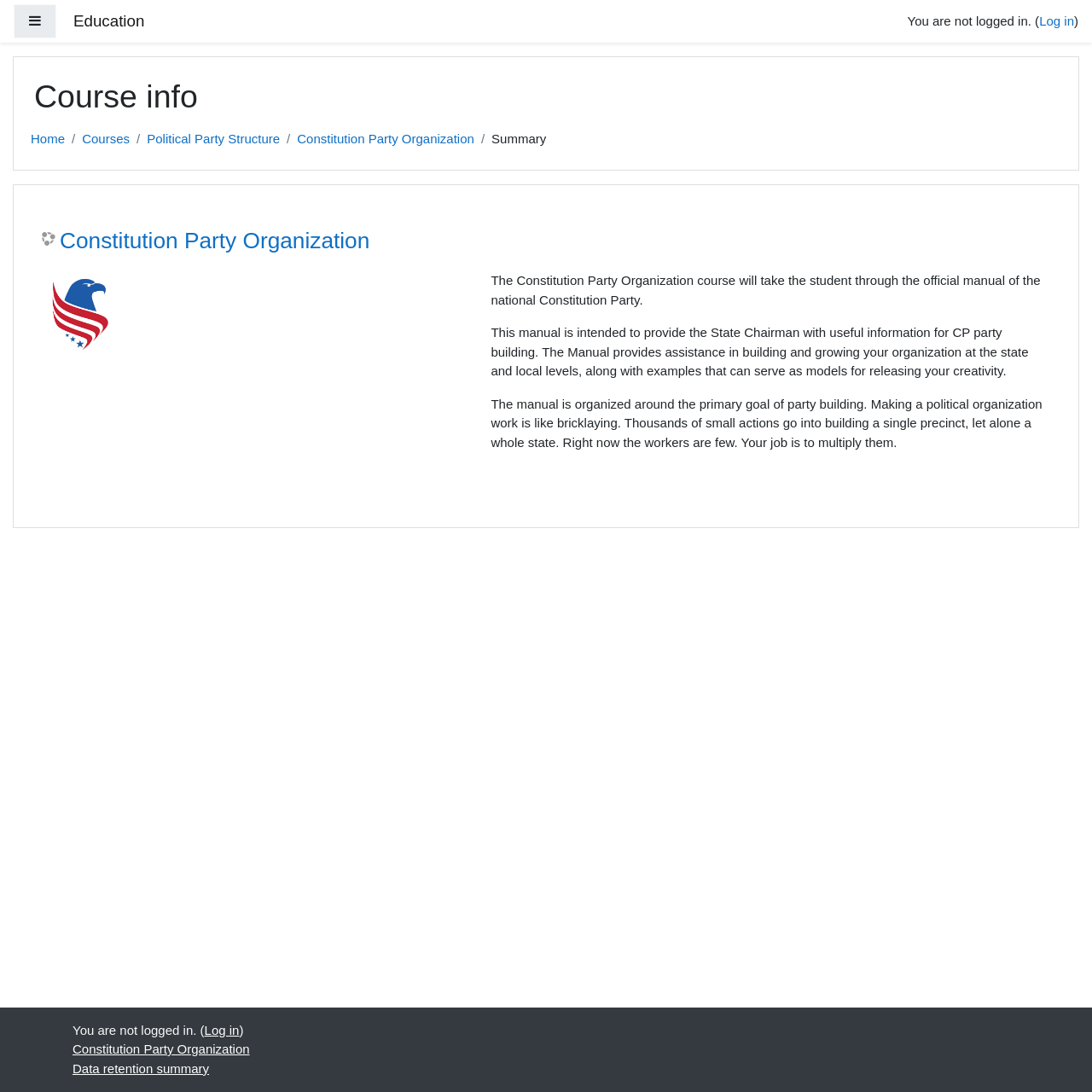What is the name of the course?
Please elaborate on the answer to the question with detailed information.

I determined the answer by looking at the heading 'Course info' and the link 'Constitution Party Organization' which suggests that the course is about the organization of the Constitution Party.